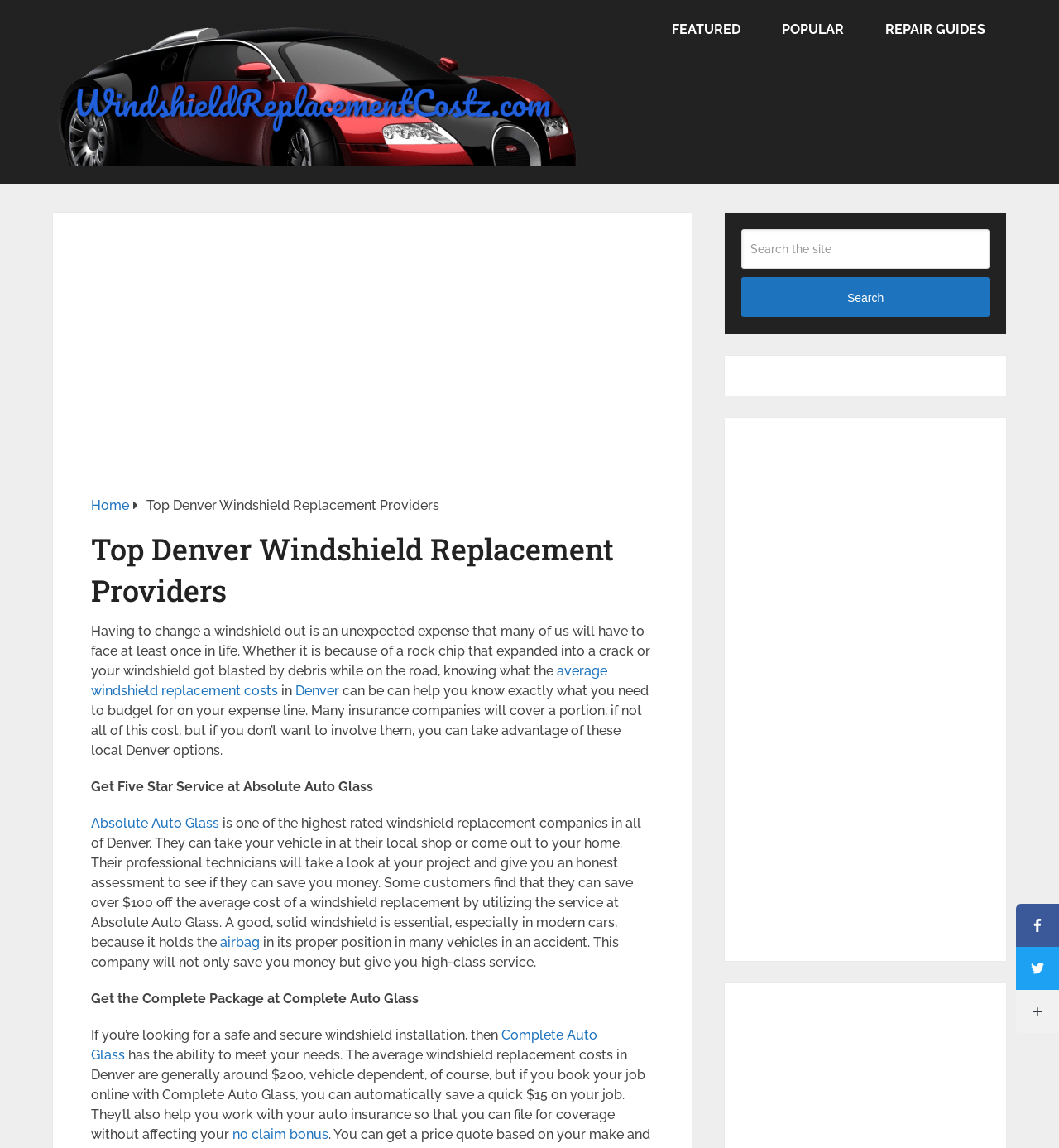Identify the primary heading of the webpage and provide its text.

Top Denver Windshield Replacement Providers